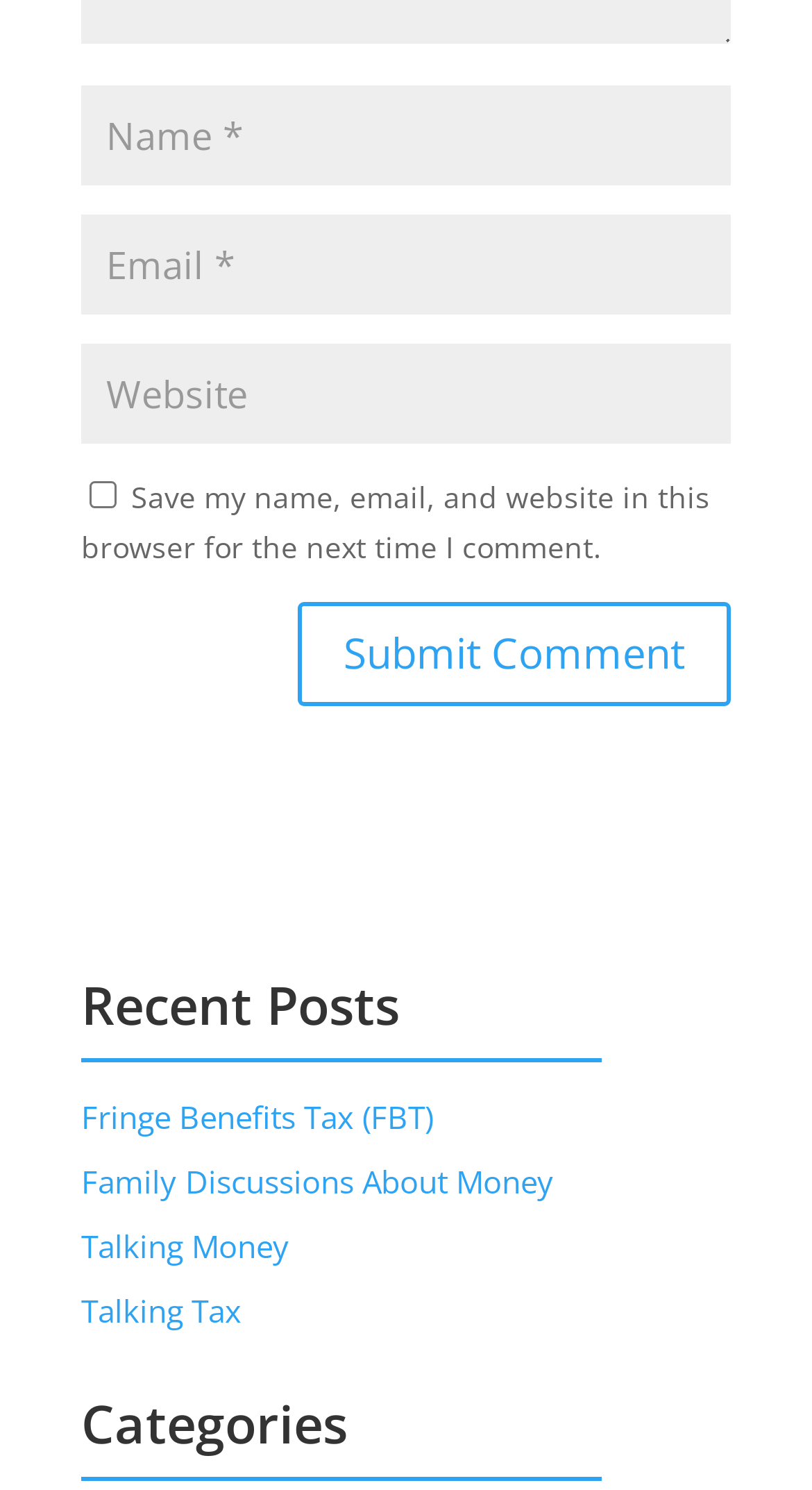What is the purpose of the 'Submit Comment' button?
Please answer the question as detailed as possible based on the image.

The 'Submit Comment' button is used to submit a comment or feedback on a blog post or article, allowing users to engage with the content and share their thoughts.